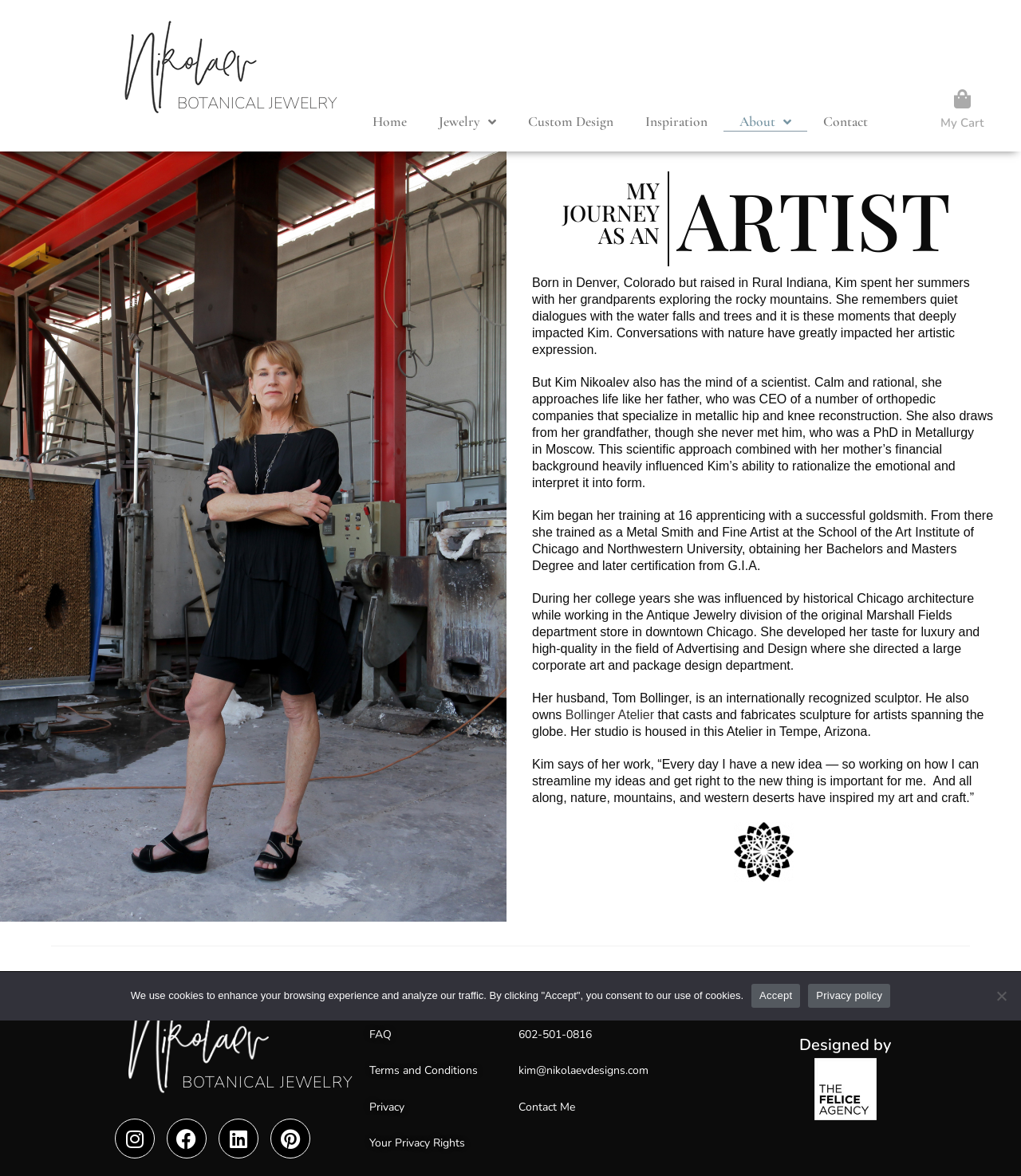What is the name of the sculpture studio owned by Kim's husband? Look at the image and give a one-word or short phrase answer.

Bollinger Atelier